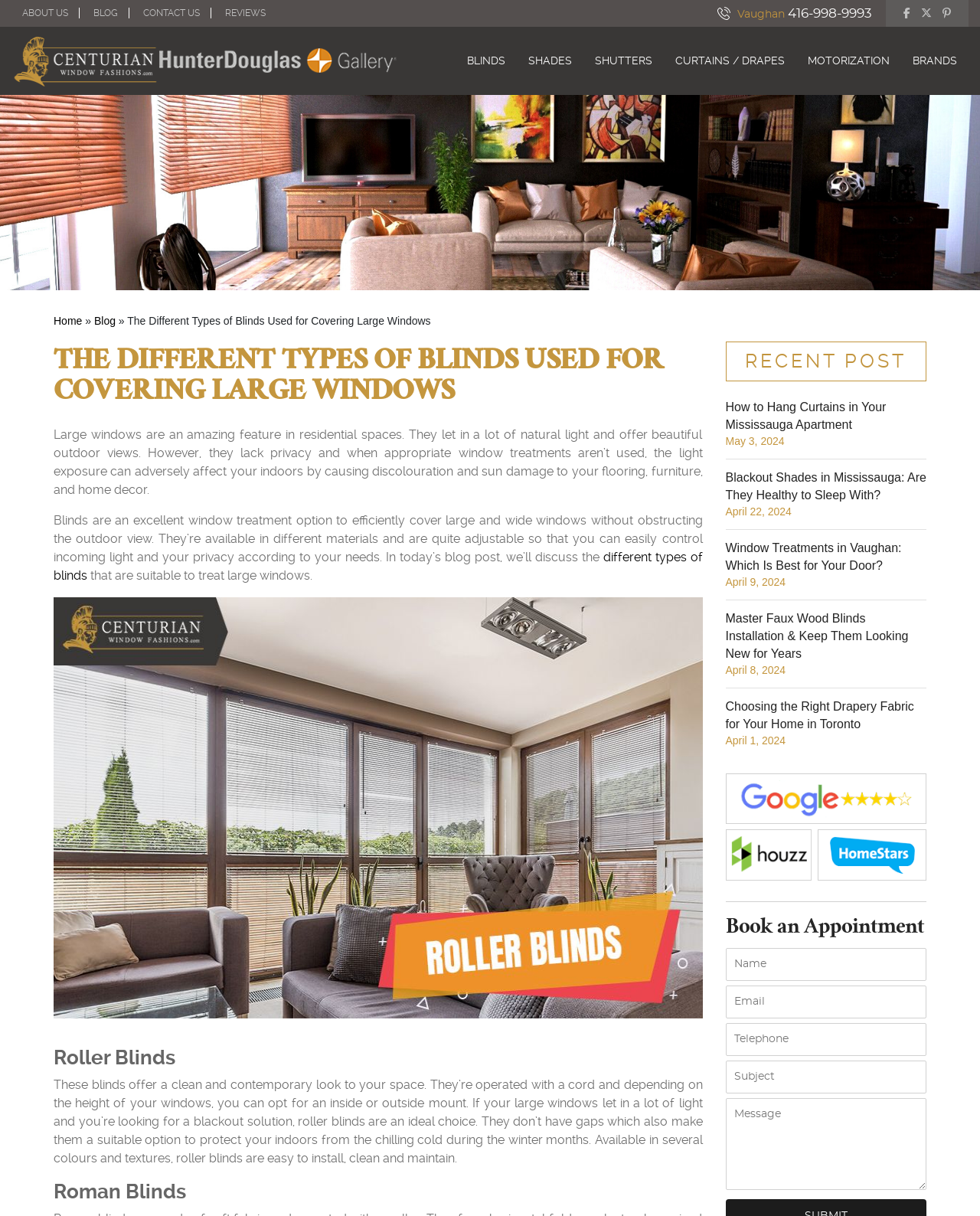Find and indicate the bounding box coordinates of the region you should select to follow the given instruction: "Click on REVIEWS".

[0.218, 0.006, 0.282, 0.015]